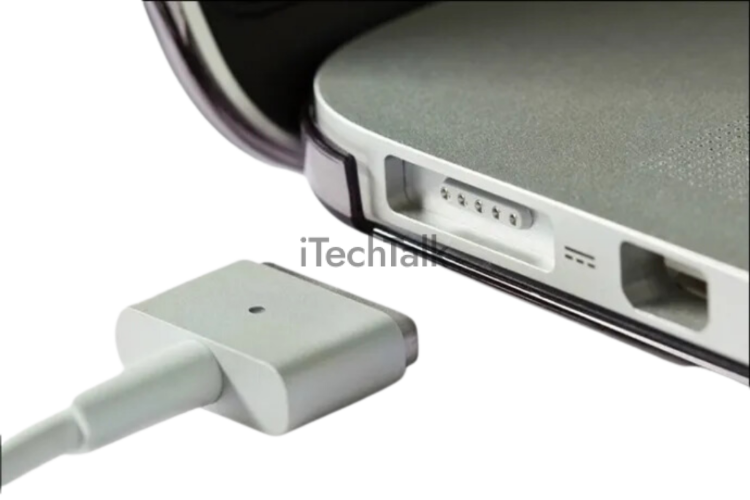Answer the question briefly using a single word or phrase: 
What action can be performed to reset the System Management Controller (SMC)?

Unplugging the power cord